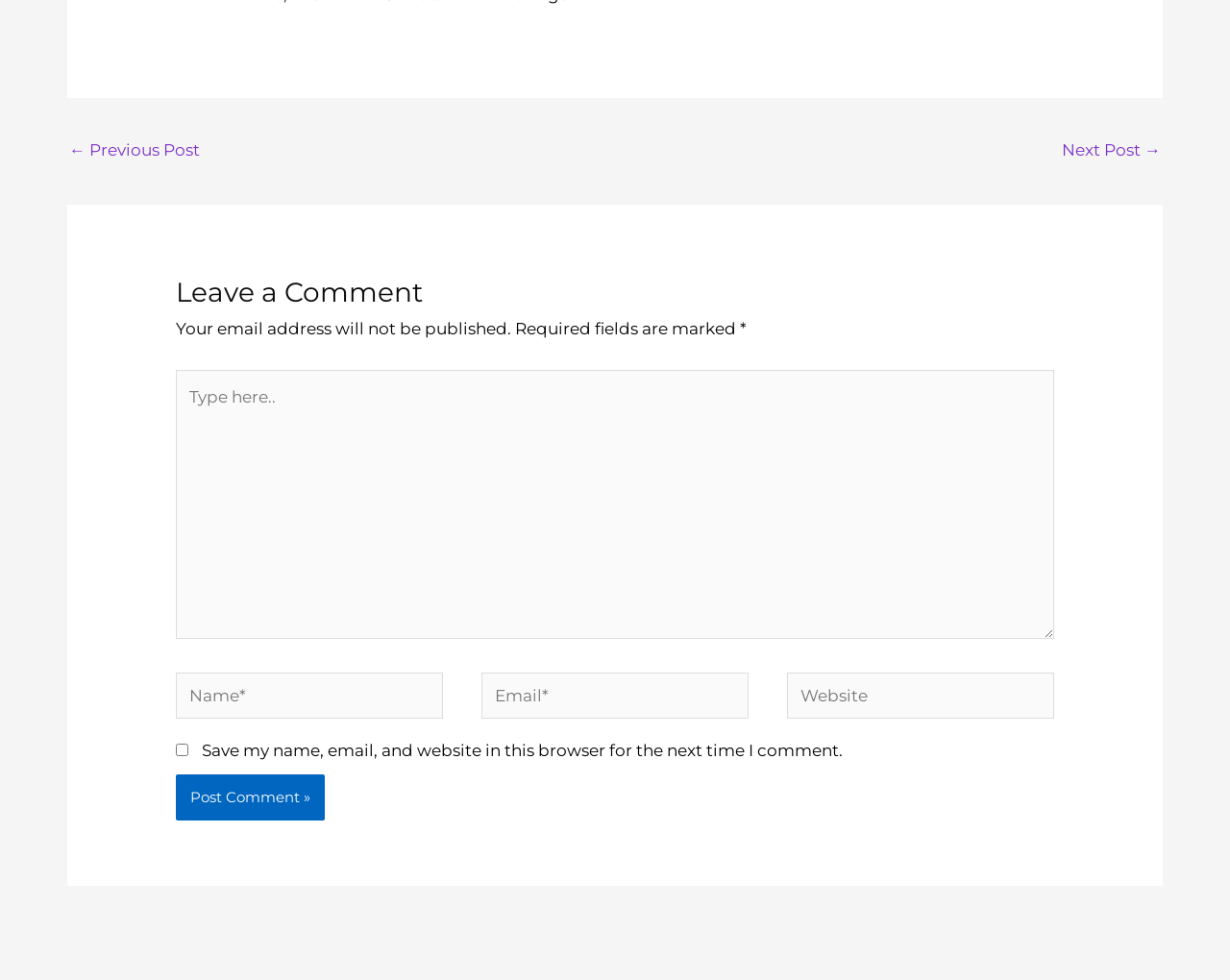Predict the bounding box coordinates for the UI element described as: "Next Post →". The coordinates should be four float numbers between 0 and 1, presented as [left, top, right, bottom].

[0.863, 0.135, 0.944, 0.174]